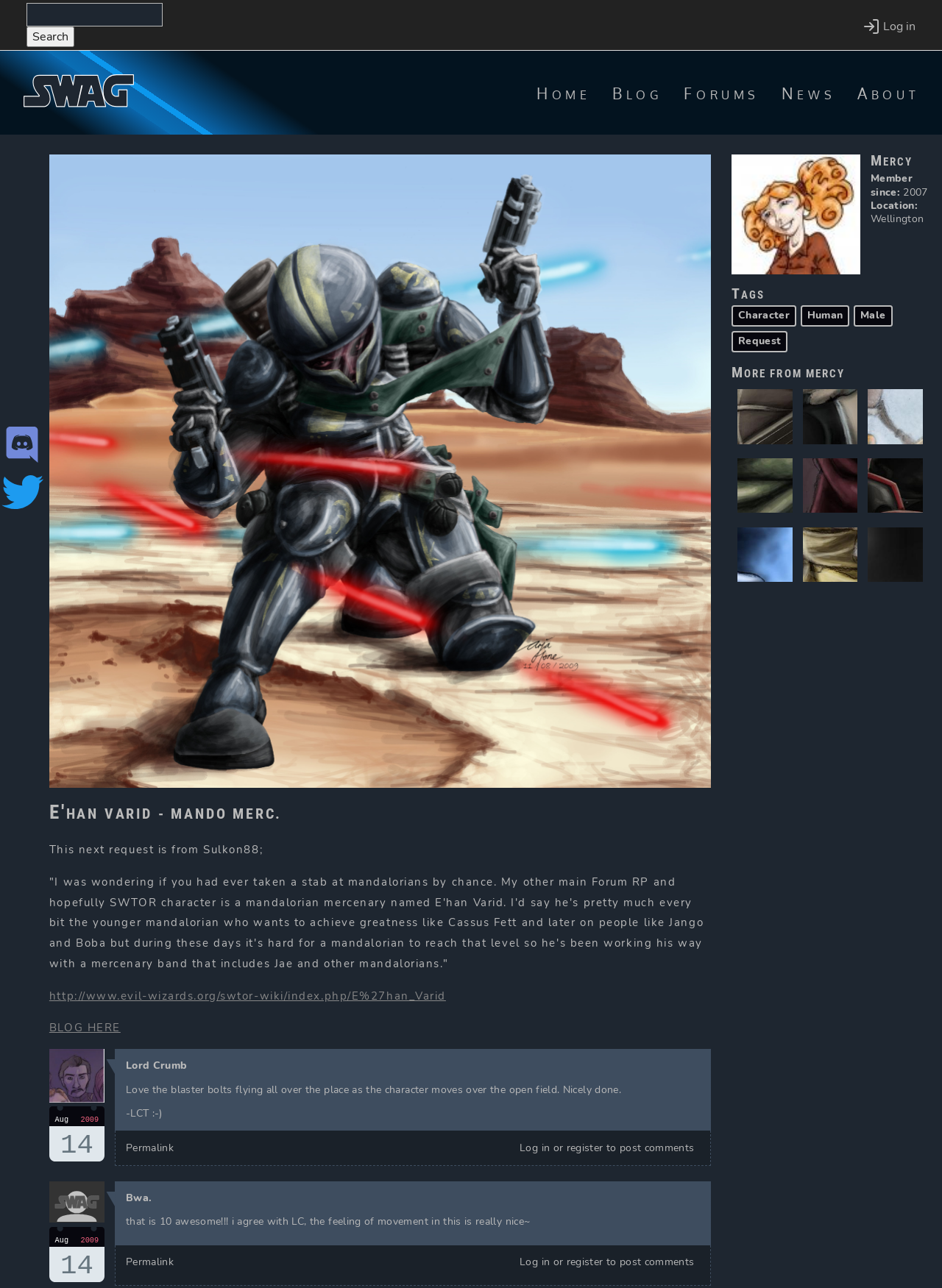What is the location of the user 'Mercy'?
By examining the image, provide a one-word or phrase answer.

Wellington